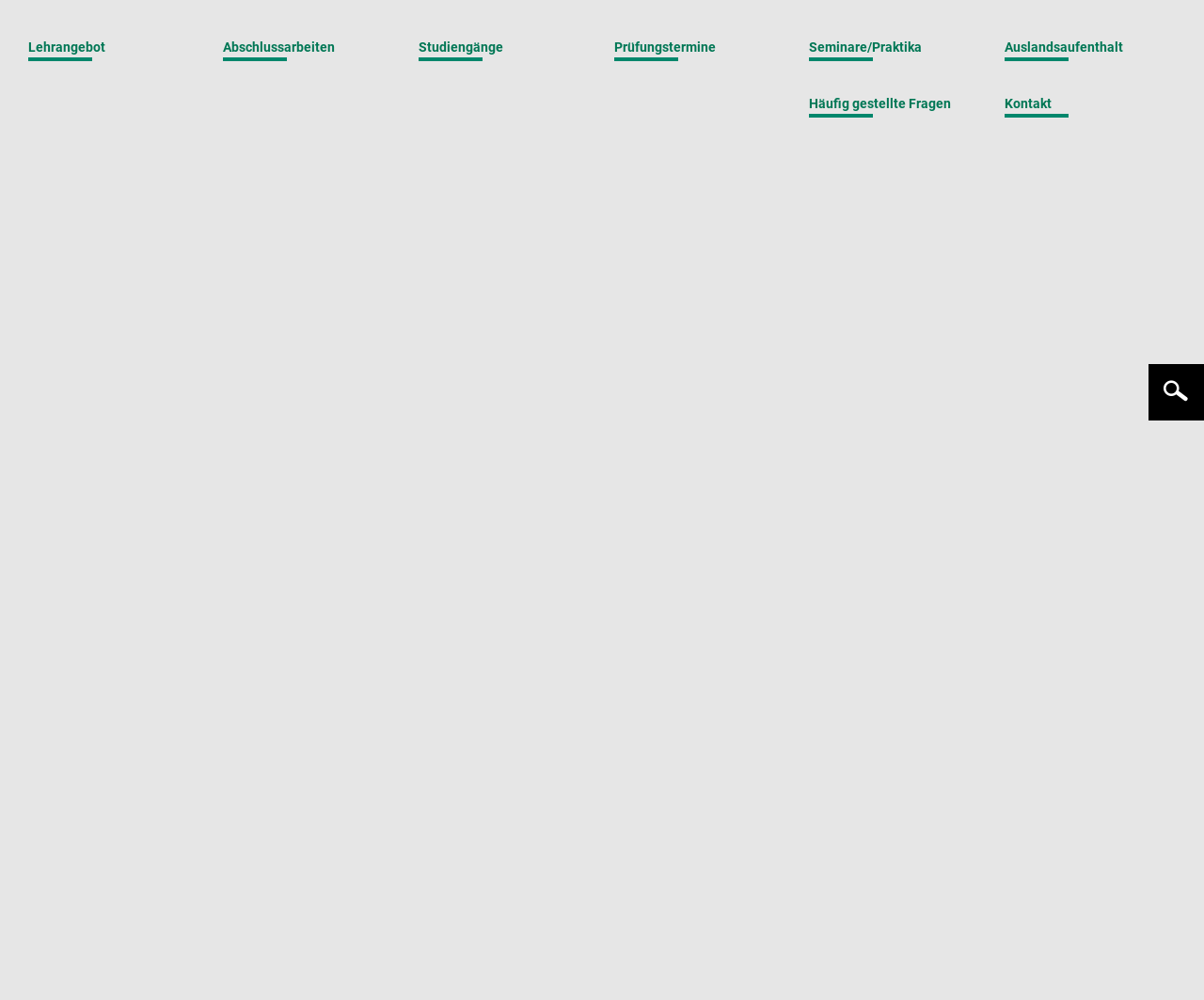Based on the image, provide a detailed response to the question:
What is the name of the conference where the publication was presented?

The question can be answered by looking at the static text element on the webpage, which contains the conference name 'Proc. of the 14th Int. Conf. on Semantic Systems (SEMANTICS 2018), P&D Track'.